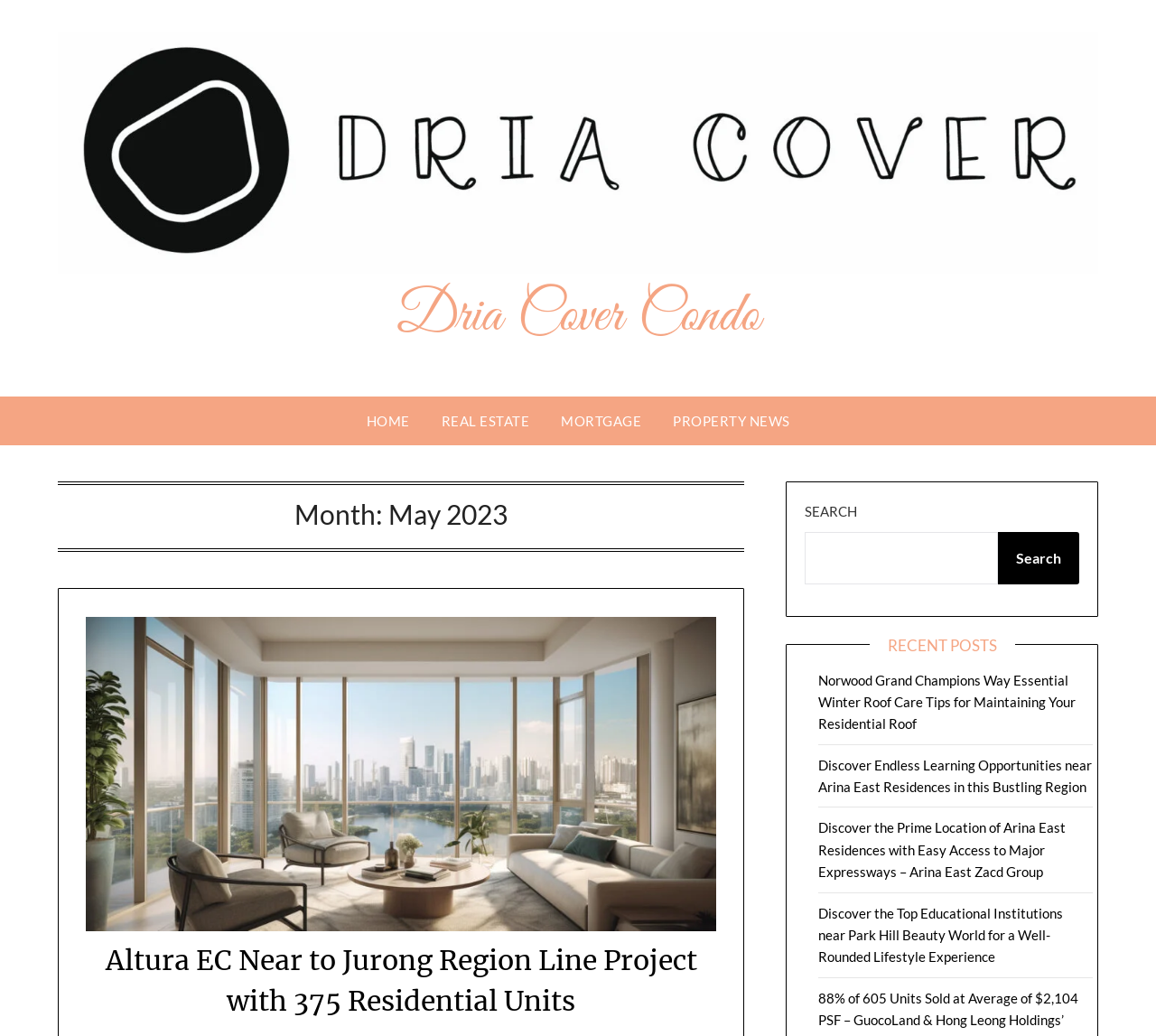Please determine the bounding box coordinates of the element to click on in order to accomplish the following task: "Click on the Dria Cover Condo logo". Ensure the coordinates are four float numbers ranging from 0 to 1, i.e., [left, top, right, bottom].

[0.05, 0.031, 0.95, 0.264]